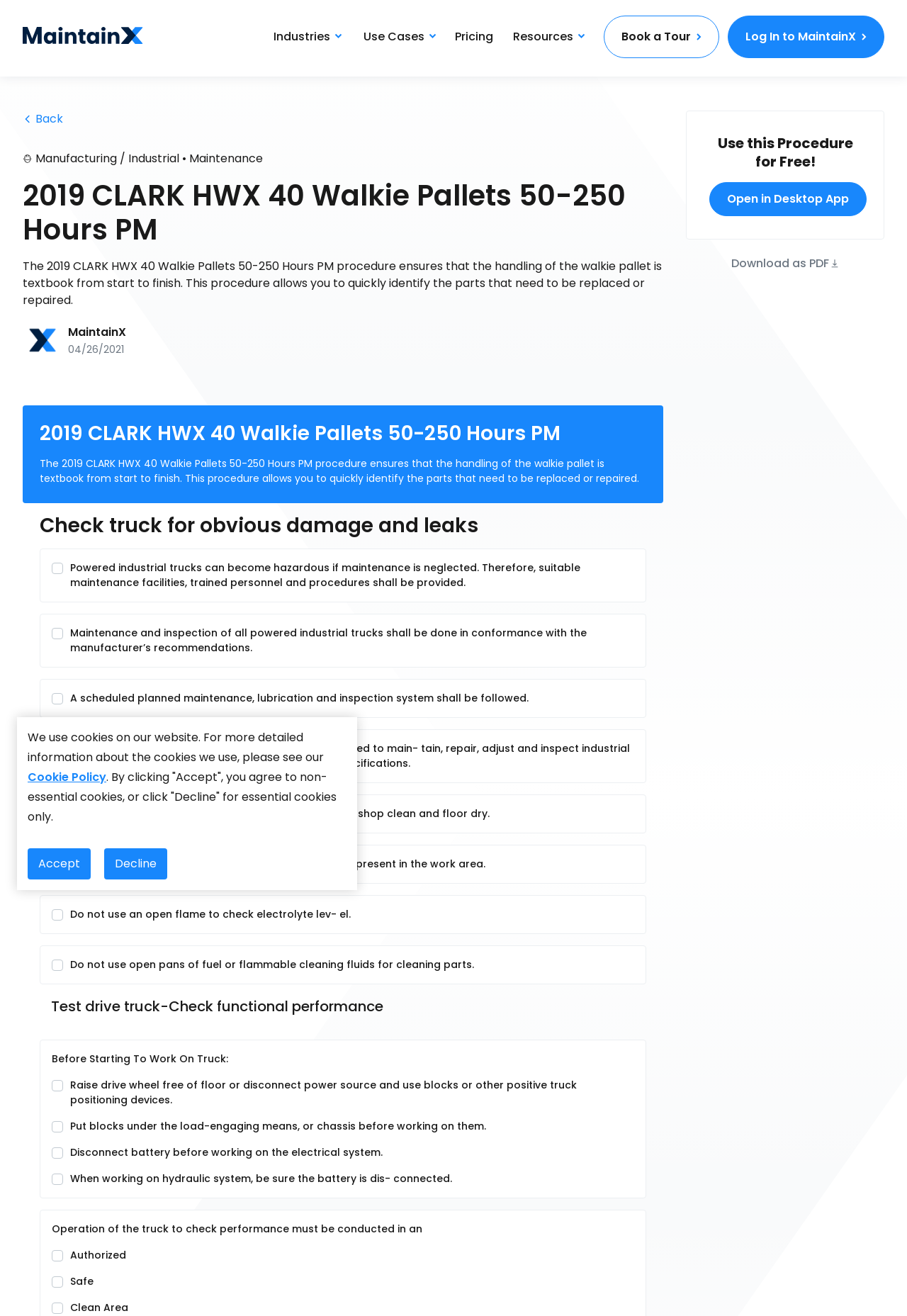What is the recommended area for operating the truck to check performance?
Using the image as a reference, deliver a detailed and thorough answer to the question.

The recommended area for operating the truck to check performance is an authorized, safe, and clean area, as indicated by the checkboxes 'Authorized', 'Safe', and 'Clean Area' in the procedure.